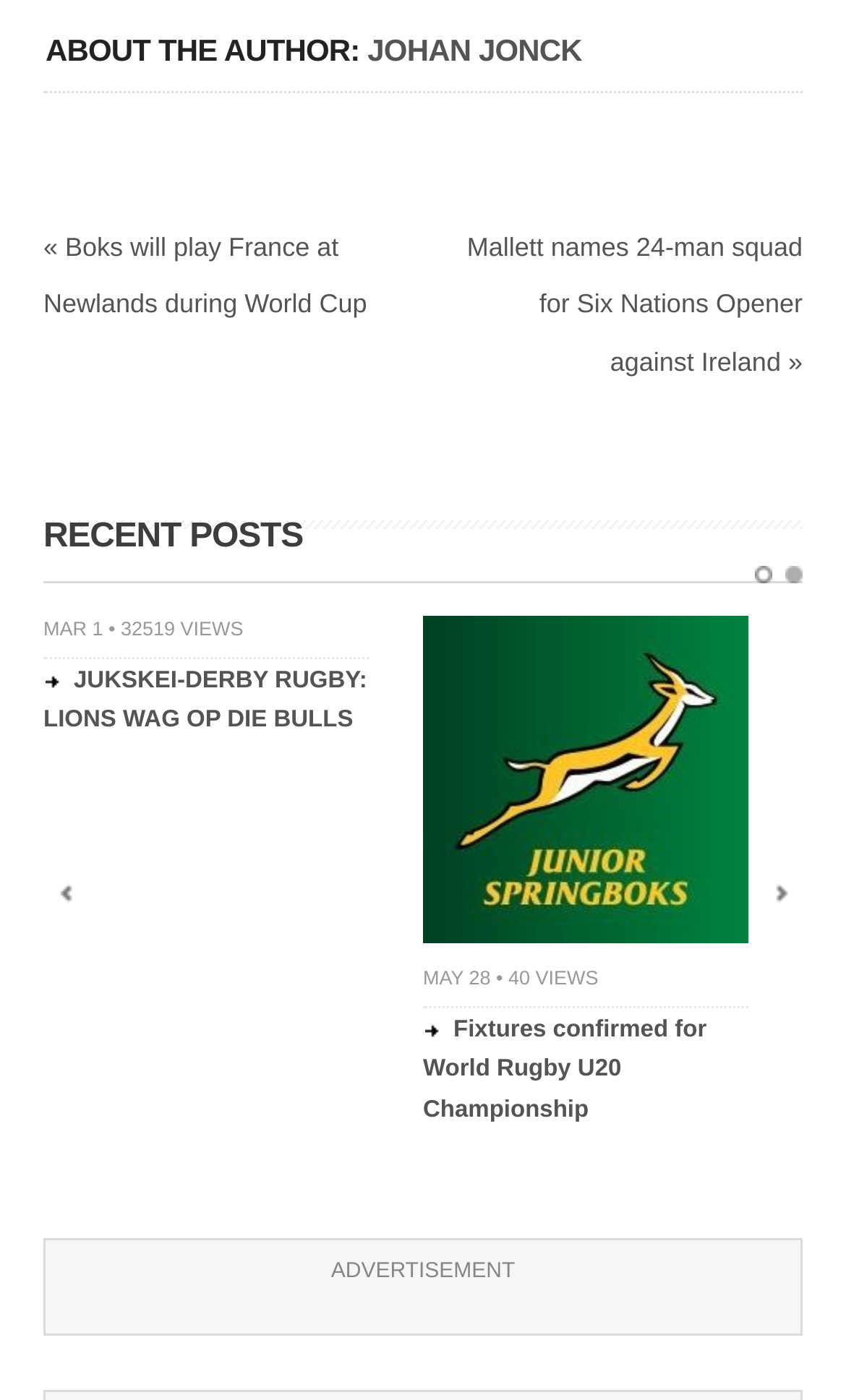Locate the bounding box coordinates of the element you need to click to accomplish the task described by this instruction: "Click on the link to read recent posts".

[0.051, 0.37, 0.358, 0.396]